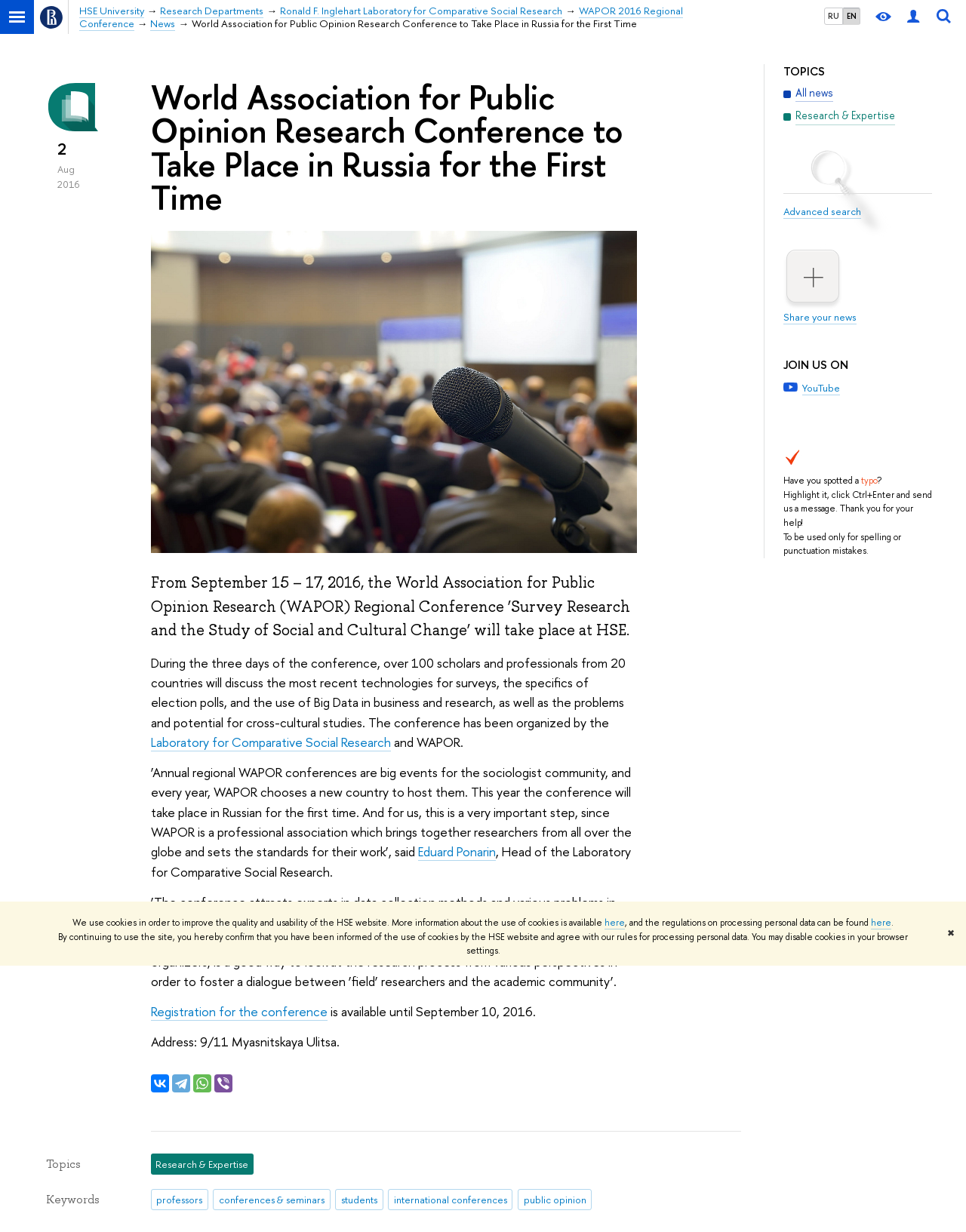Please respond to the question using a single word or phrase:
What is the name of the university hosting the conference?

HSE University